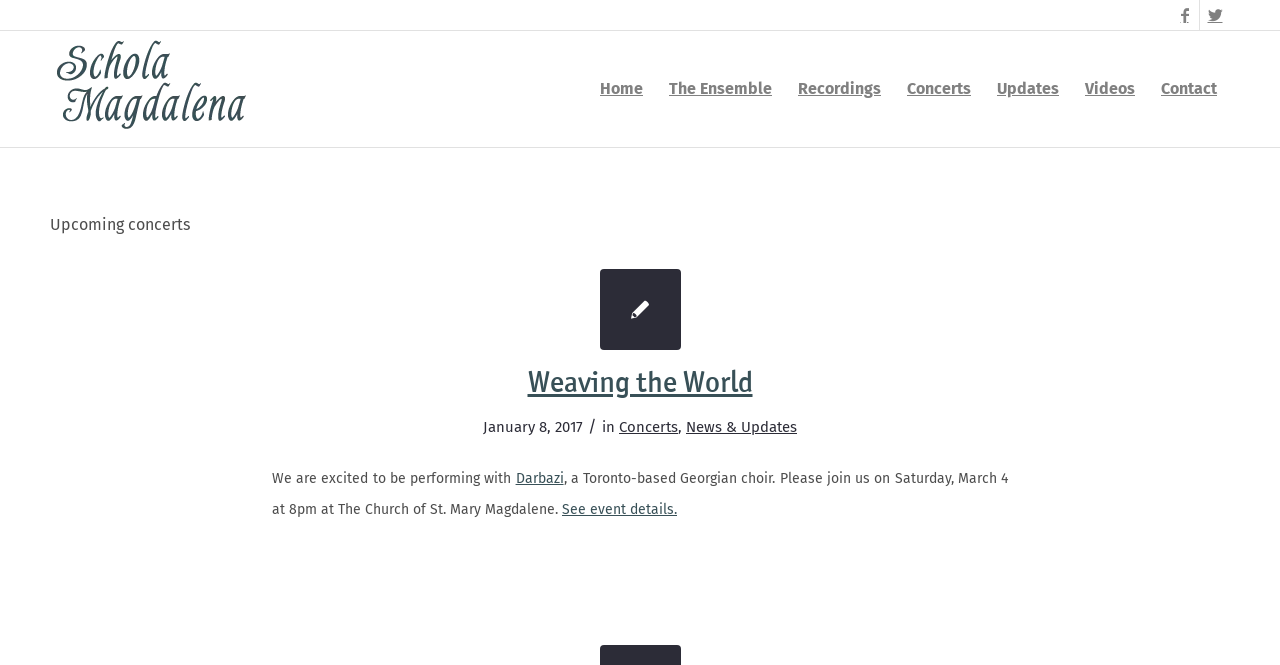When is the upcoming concert 'Weaving the World' taking place?
Ensure your answer is thorough and detailed.

The date of the upcoming concert 'Weaving the World' can be found in the article section of the webpage, where it is written as 'January 8, 2017' next to the title of the concert.